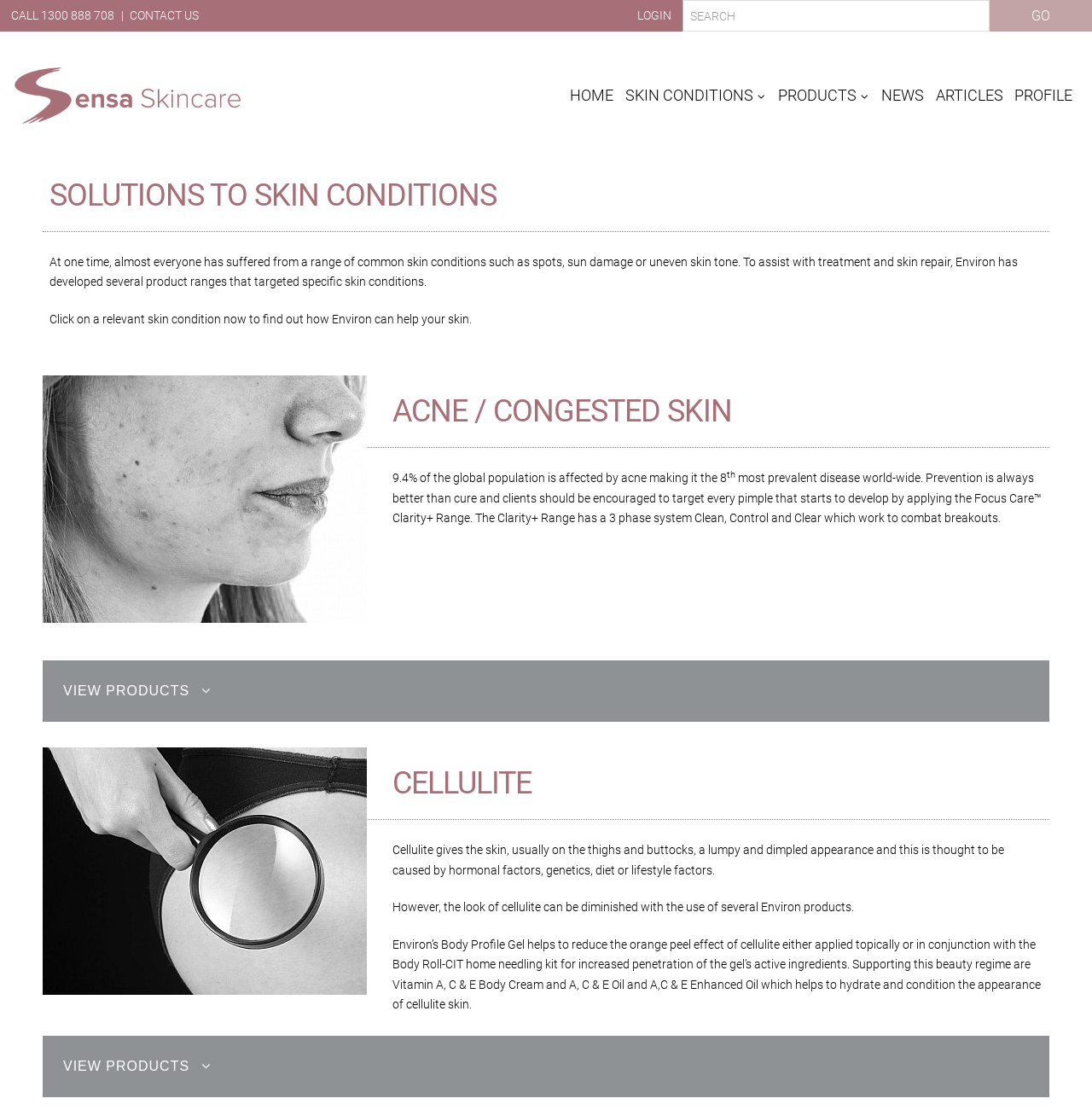How many product ranges are listed under the 'PRODUCTS' section?
Look at the image and respond with a one-word or short phrase answer.

11